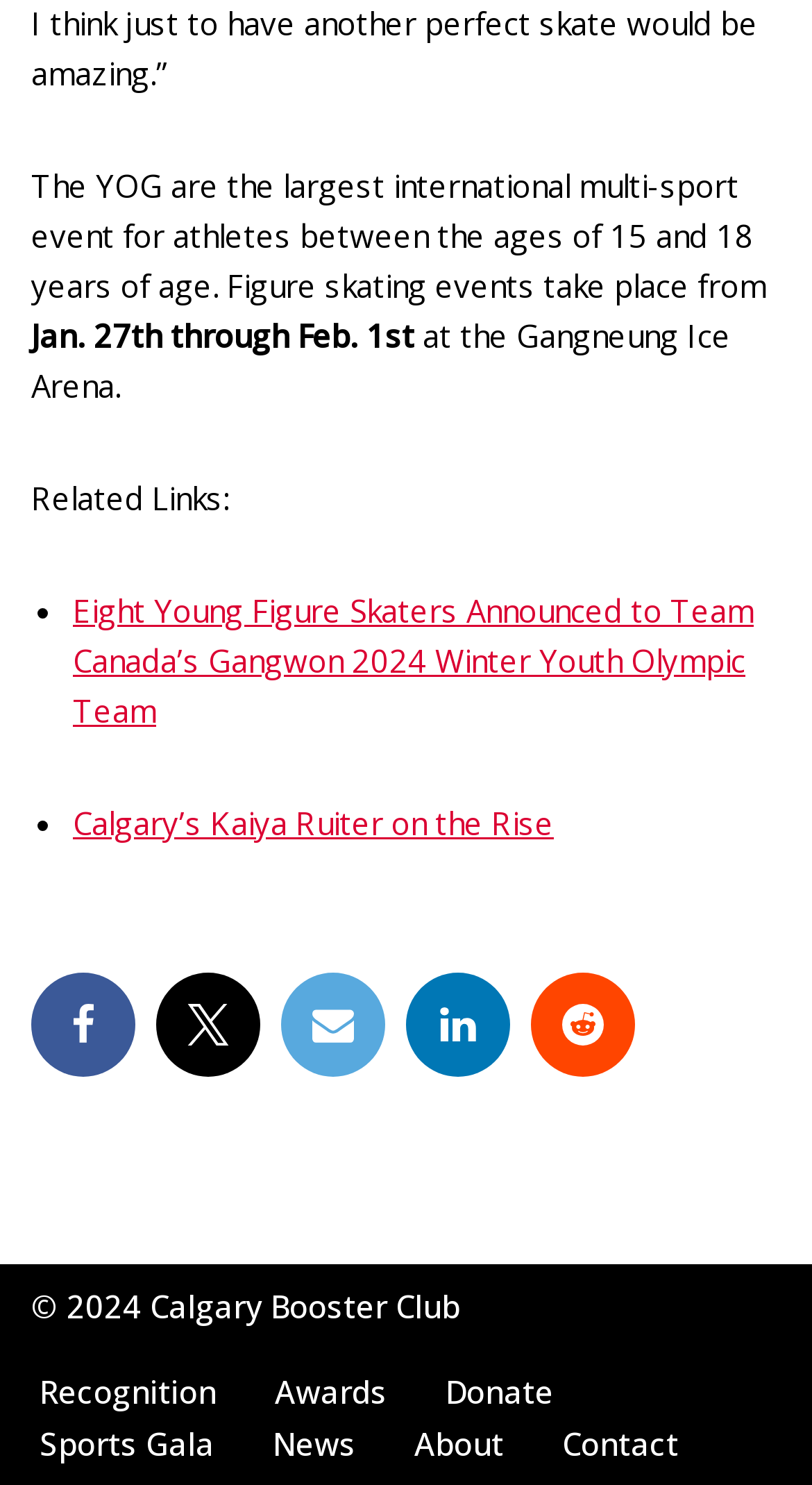Please identify the bounding box coordinates of the region to click in order to complete the task: "Go to the News page". The coordinates must be four float numbers between 0 and 1, specified as [left, top, right, bottom].

[0.336, 0.953, 0.438, 0.988]